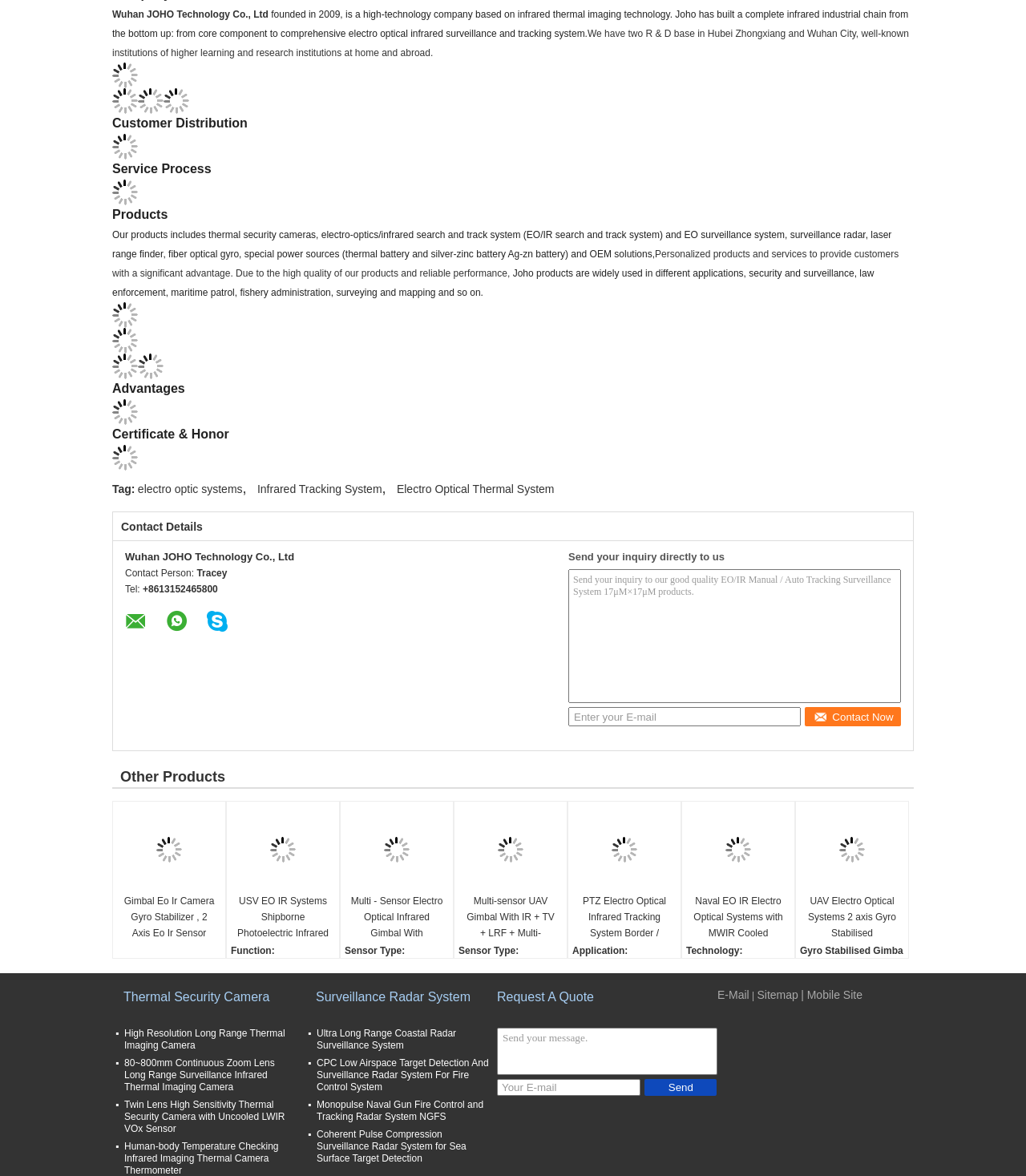Specify the bounding box coordinates of the area to click in order to execute this command: 'Click the 'Contact Now' button'. The coordinates should consist of four float numbers ranging from 0 to 1, and should be formatted as [left, top, right, bottom].

[0.784, 0.601, 0.878, 0.618]